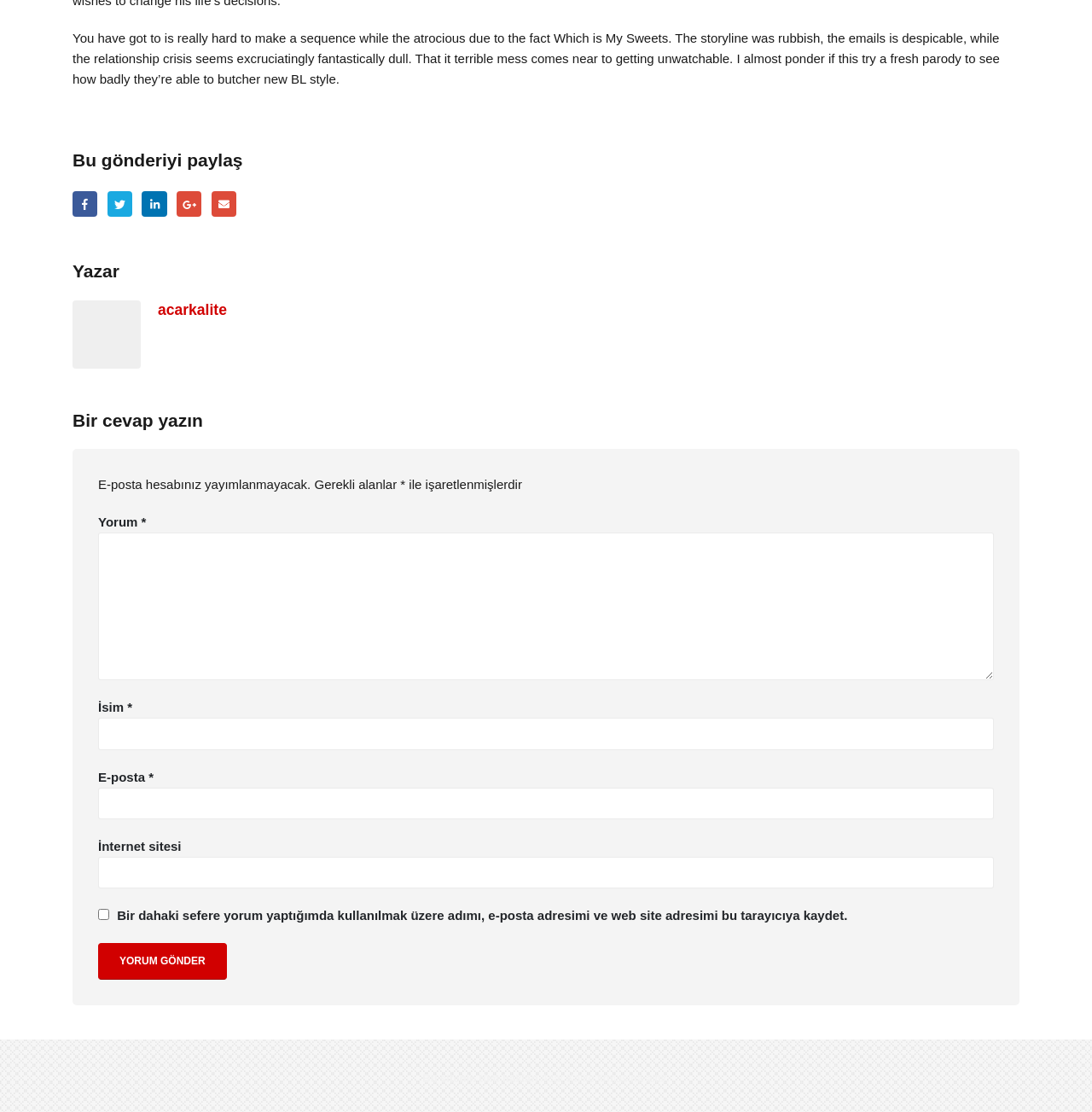Find the bounding box coordinates of the element I should click to carry out the following instruction: "Share this post on Facebook".

[0.066, 0.172, 0.089, 0.195]